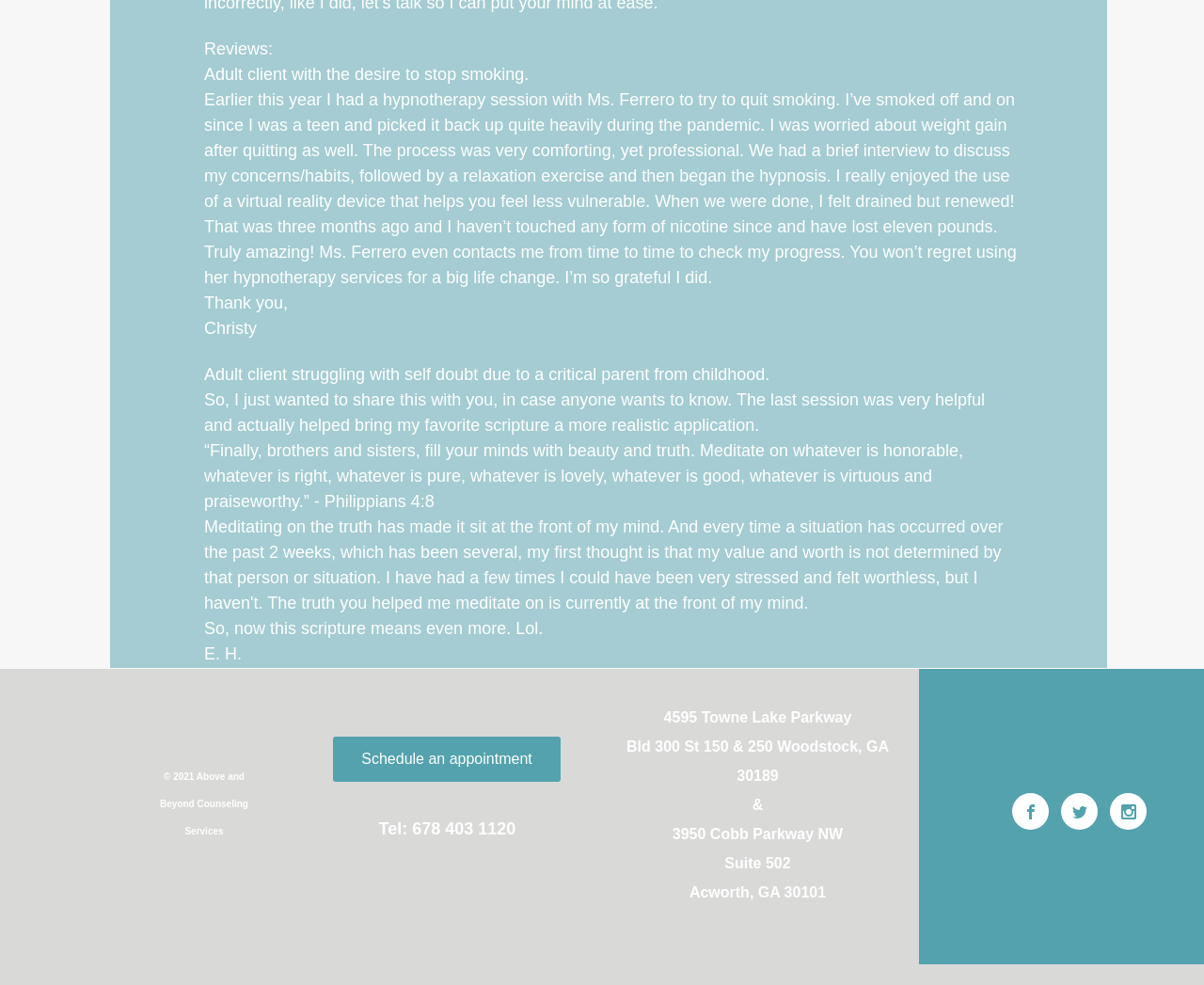Locate and provide the bounding box coordinates for the HTML element that matches this description: "Team".

None